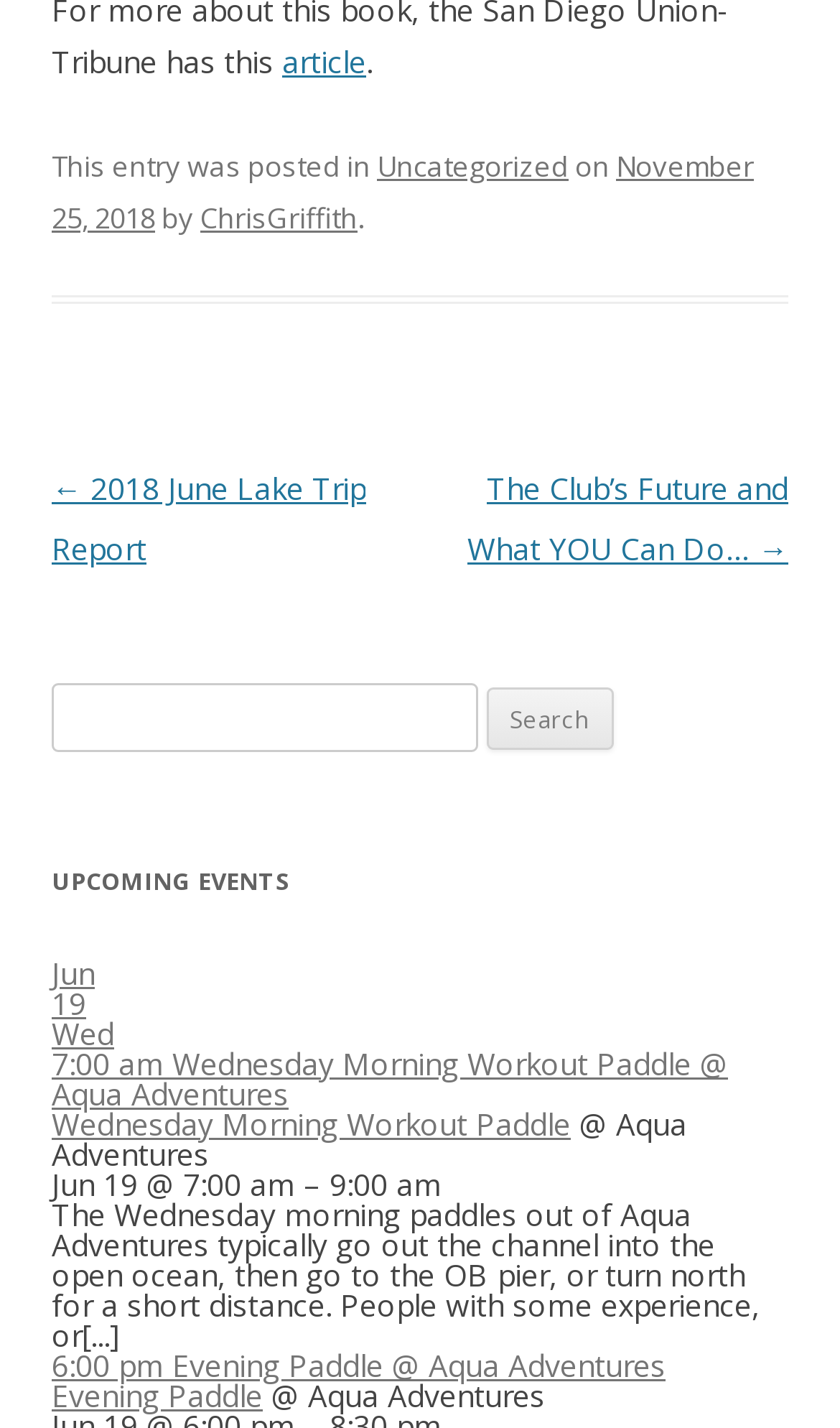What is the category of the current post?
Please provide a single word or phrase answer based on the image.

Uncategorized